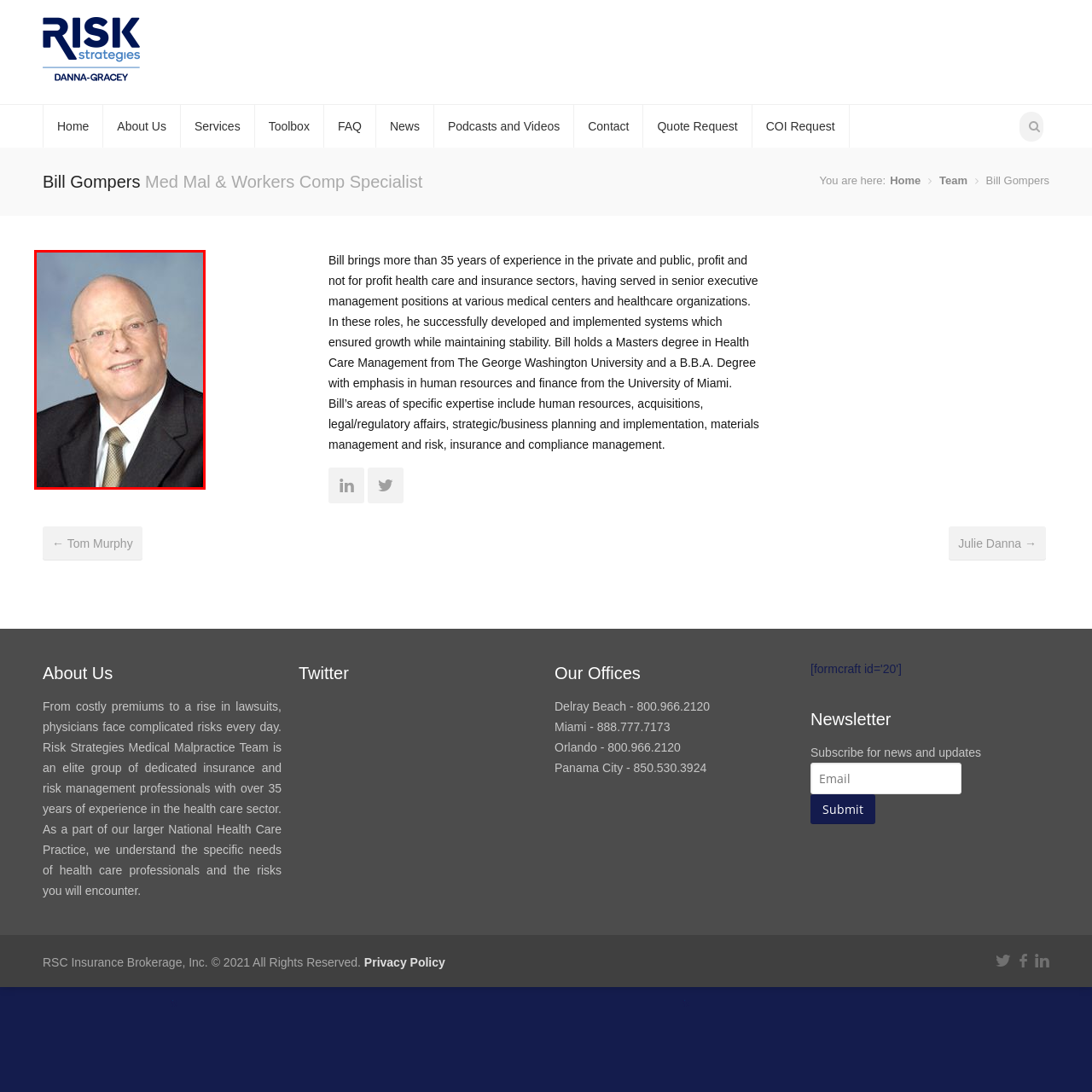Please look at the image highlighted by the red bounding box and provide a single word or phrase as an answer to this question:
What is Bill Gompers' educational background?

Master's and B.B.A. degrees